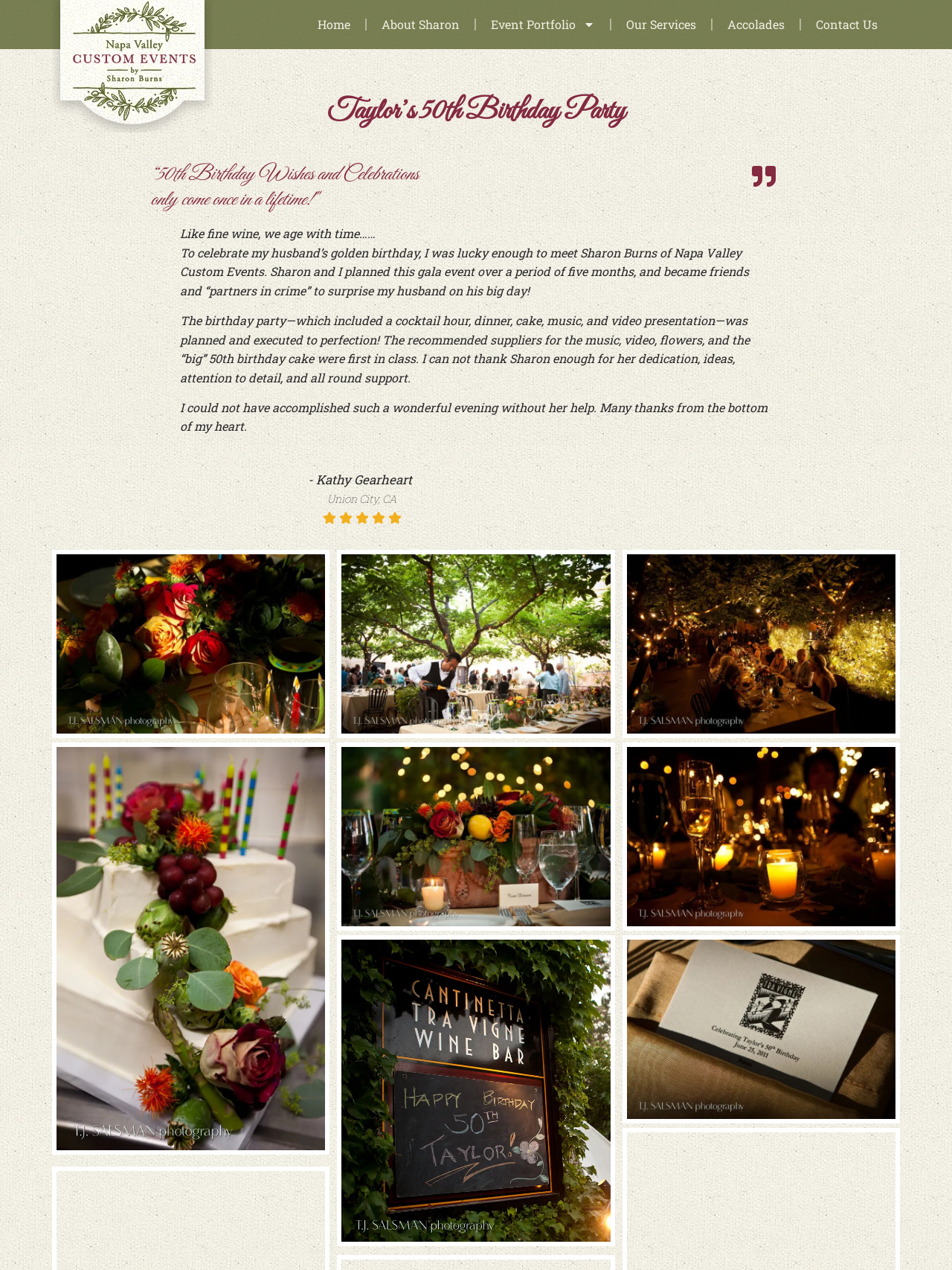Using the information in the image, could you please answer the following question in detail:
How many links are in the navigation menu?

The navigation menu is located at the top of the webpage and contains 5 links: 'Home', 'About Sharon', 'Event Portfolio', 'Our Services', and 'Accolades'.